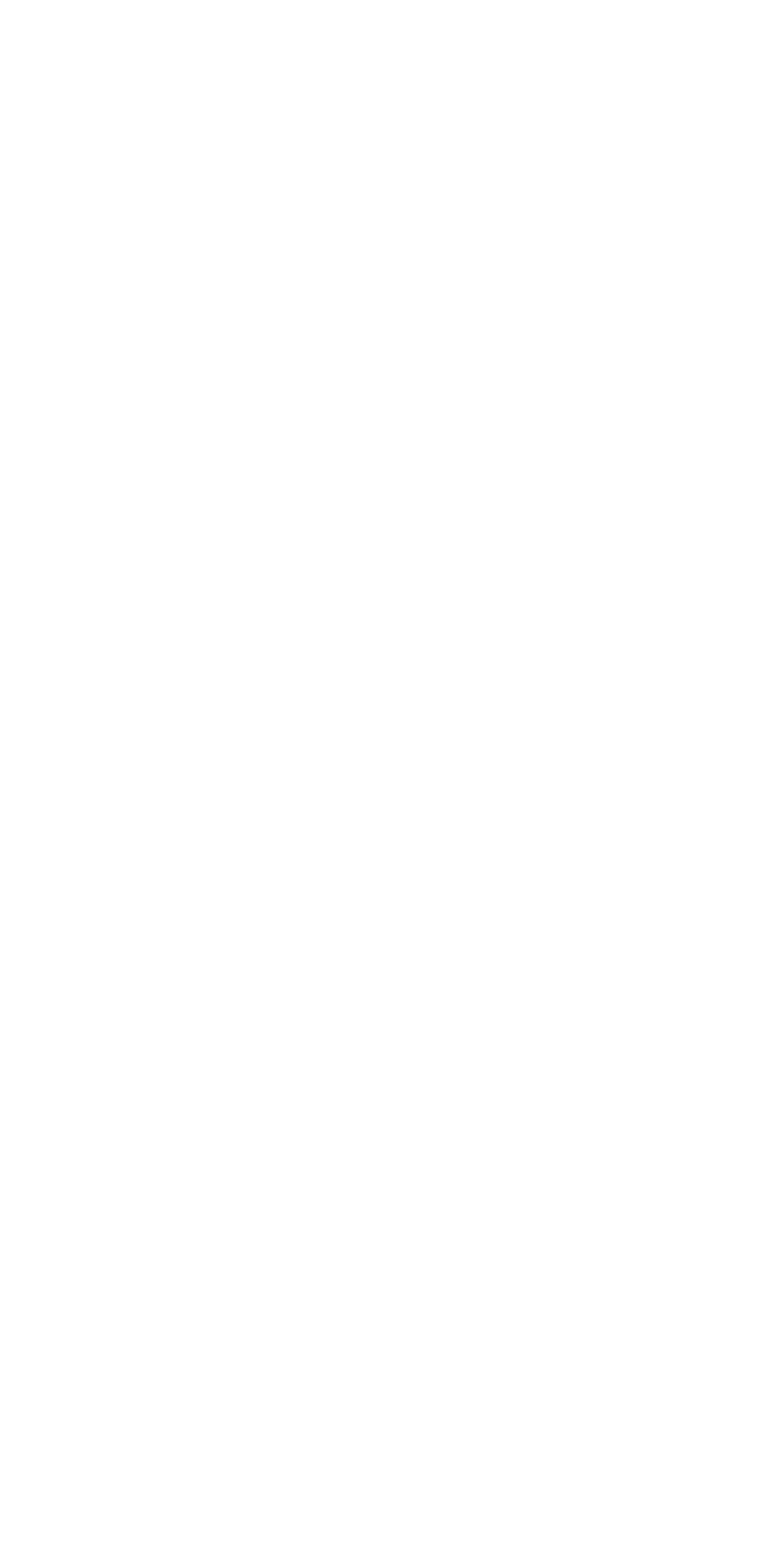Pinpoint the bounding box coordinates of the area that should be clicked to complete the following instruction: "view February 2019 archives". The coordinates must be given as four float numbers between 0 and 1, i.e., [left, top, right, bottom].

[0.056, 0.505, 0.49, 0.54]